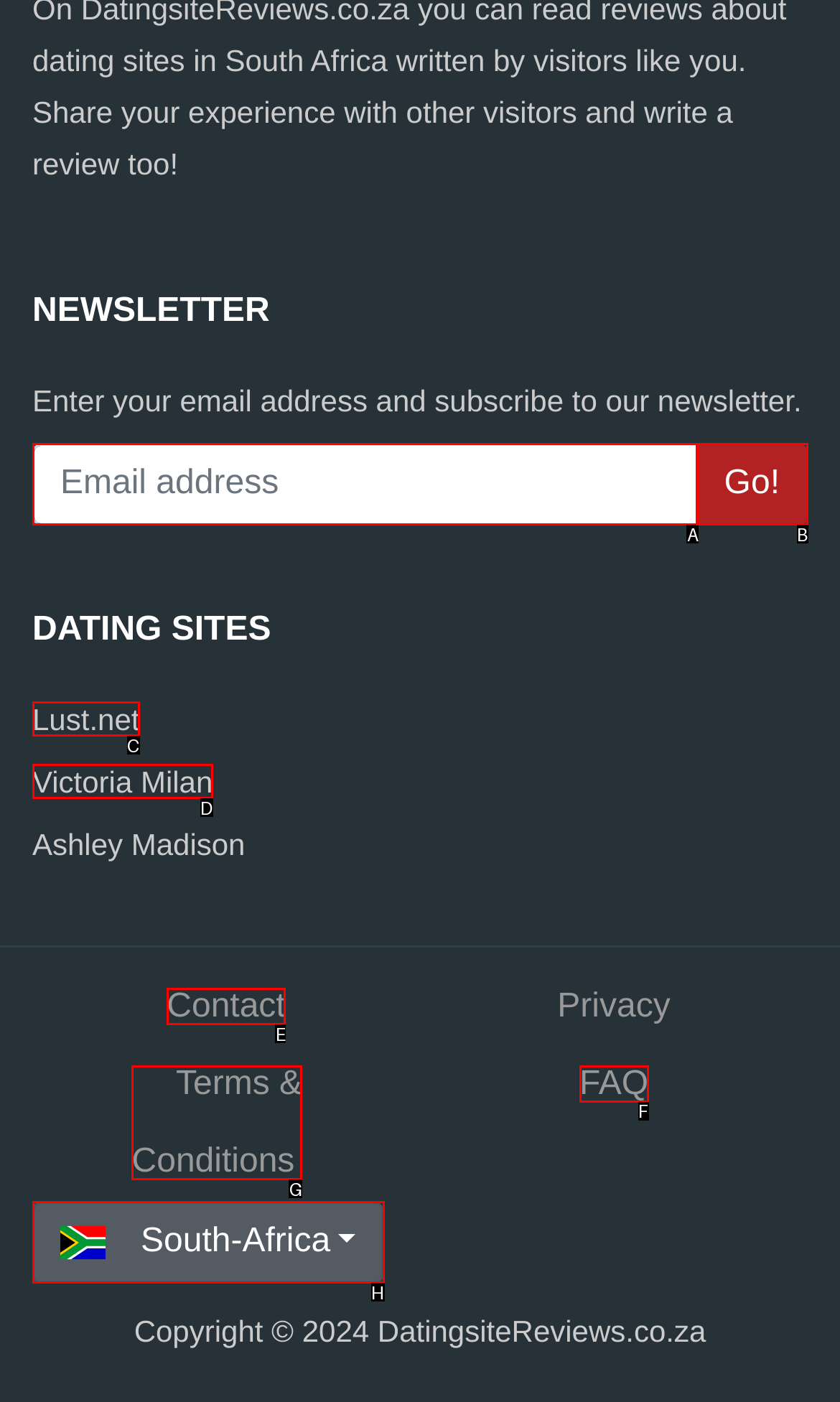What option should you select to complete this task: Go to the FAQ page? Indicate your answer by providing the letter only.

F